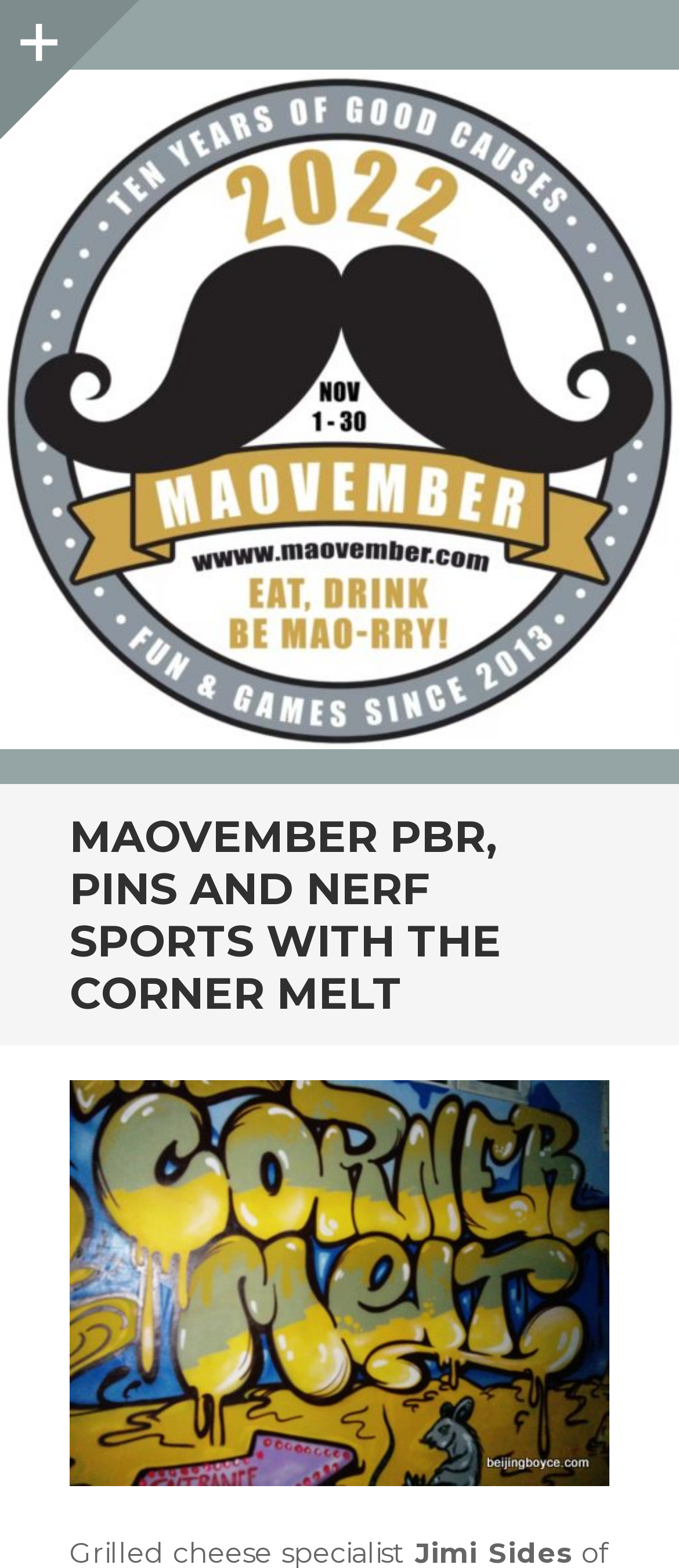Describe all visible elements and their arrangement on the webpage.

The webpage is about Maovember, an annual campaign that teams up bars, restaurants, vendors, and customers for good causes. At the top left corner, there is a link to the sidebar, represented by an icon. Next to it, there is a link to the main page, labeled "Maovember". 

Below these links, there is a large heading that reads "MAOVEMBER" in bold font. Underneath this heading, there is a subheading that explains the purpose of Maovember, which is to support good causes, specifically mentioning Bread of Life and Library Project as this year's charities.

On the same level as the subheading, there is an image of Jimi Sides at The Corner Melt in Beijing, China. The image is positioned to the right of the subheading and takes up a significant portion of the page. Above the image, there is a heading that reads "MAOVEMBER PBR, PINS AND NERF SPORTS WITH THE CORNER MELT", which seems to be related to the image.